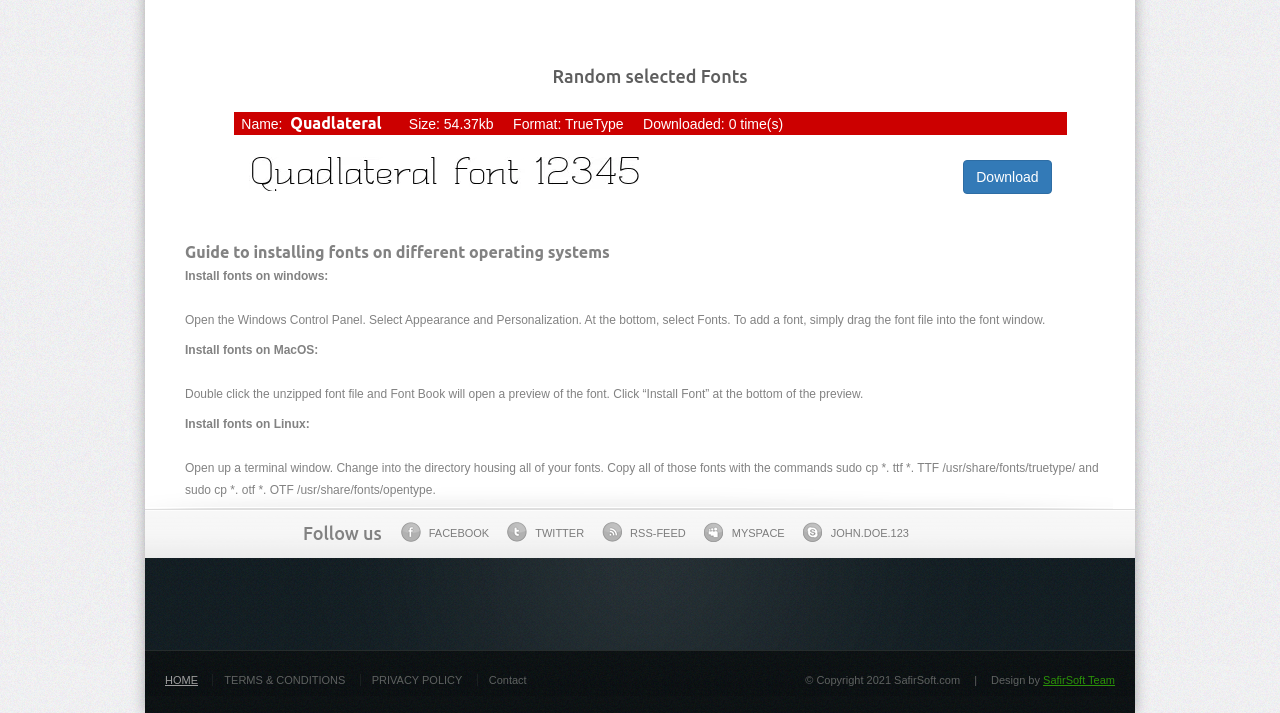How do I install fonts on Windows?
Based on the visual, give a brief answer using one word or a short phrase.

Open Control Panel, select Appearance and Personalization, then Fonts